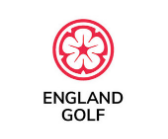Using the information in the image, give a comprehensive answer to the question: 
What does the emblem symbolize?

The flower-like emblem in the logo of England Golf symbolizes the organization's connection to the sport of golf in England, representing its commitment to promoting the game at all levels.